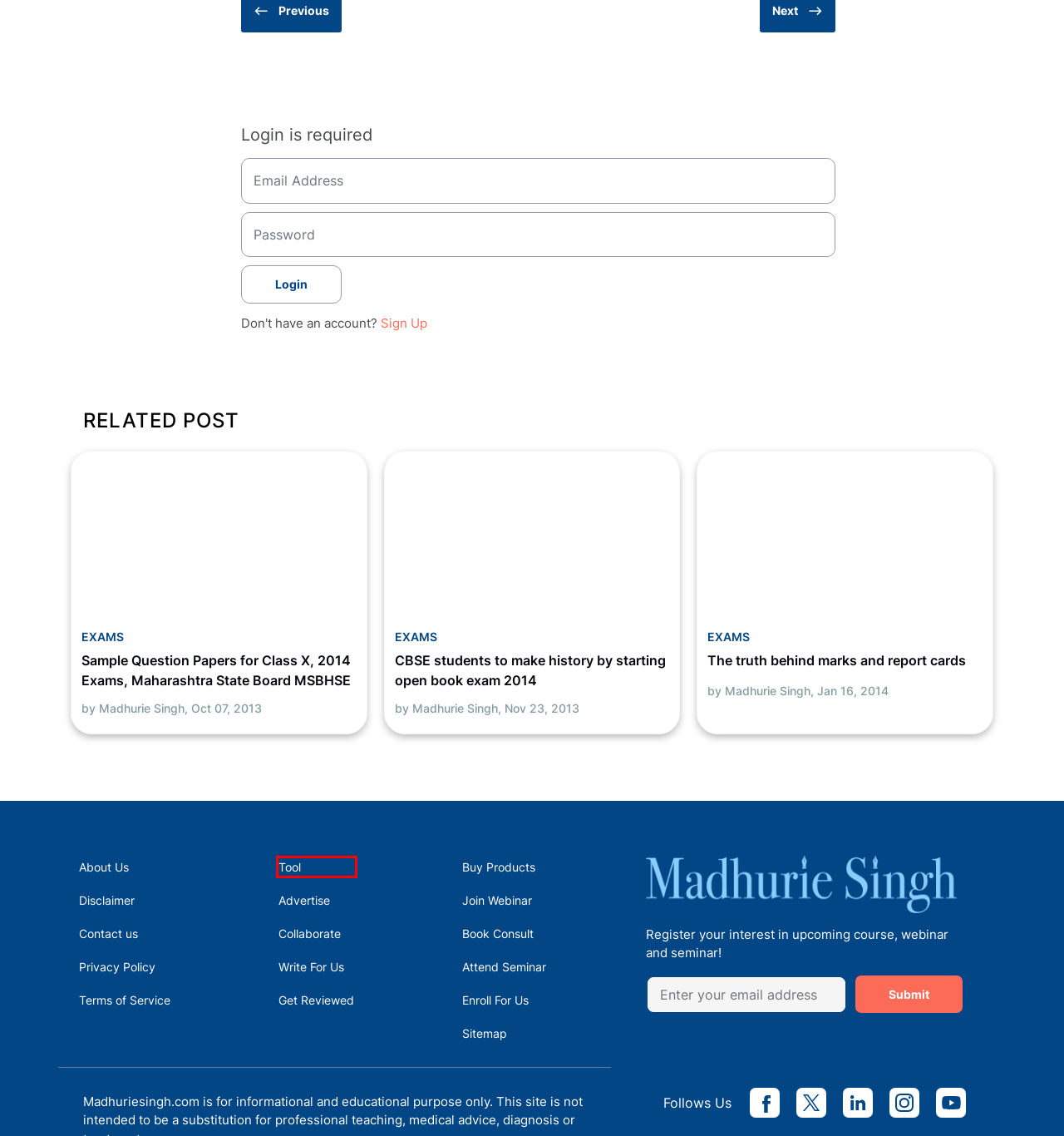Check out the screenshot of a webpage with a red rectangle bounding box. Select the best fitting webpage description that aligns with the new webpage after clicking the element inside the bounding box. Here are the candidates:
A. Terms And Conditions - Madhurie Singh
B. The truth behind marks and report cards - Madhurie Singh
C. Sample Question Papers for Class X, 2014 Exams, Maharashtra State Board MSBHSE - Madhurie Singh
D. Disclaimer - Madhurie Singh
E. About Me - Madhurie Singh
F. Phone Consult - Madhurie Singh
G. Age Calculator - Madhurie Singh
H. Privacy Policy - Madhurie Singh

G